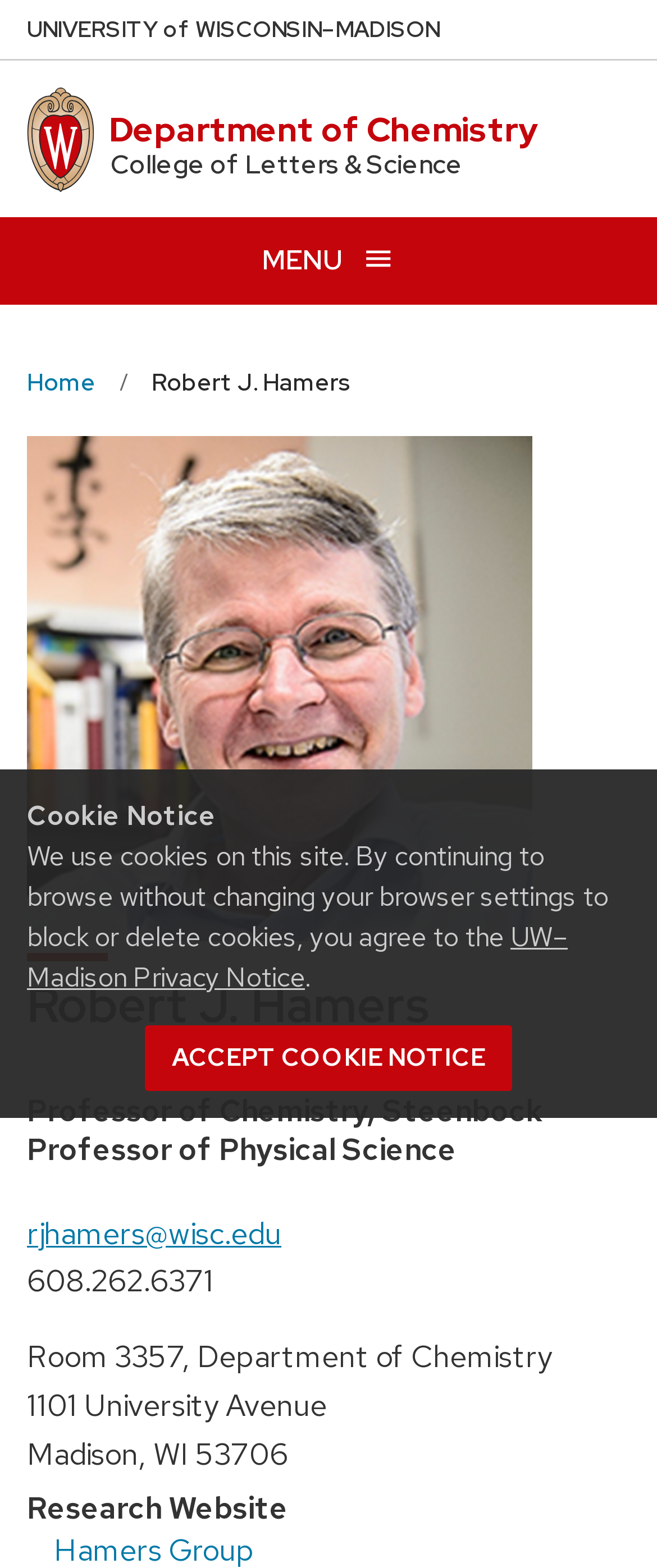Provide the bounding box for the UI element matching this description: "Home".

[0.041, 0.228, 0.146, 0.26]